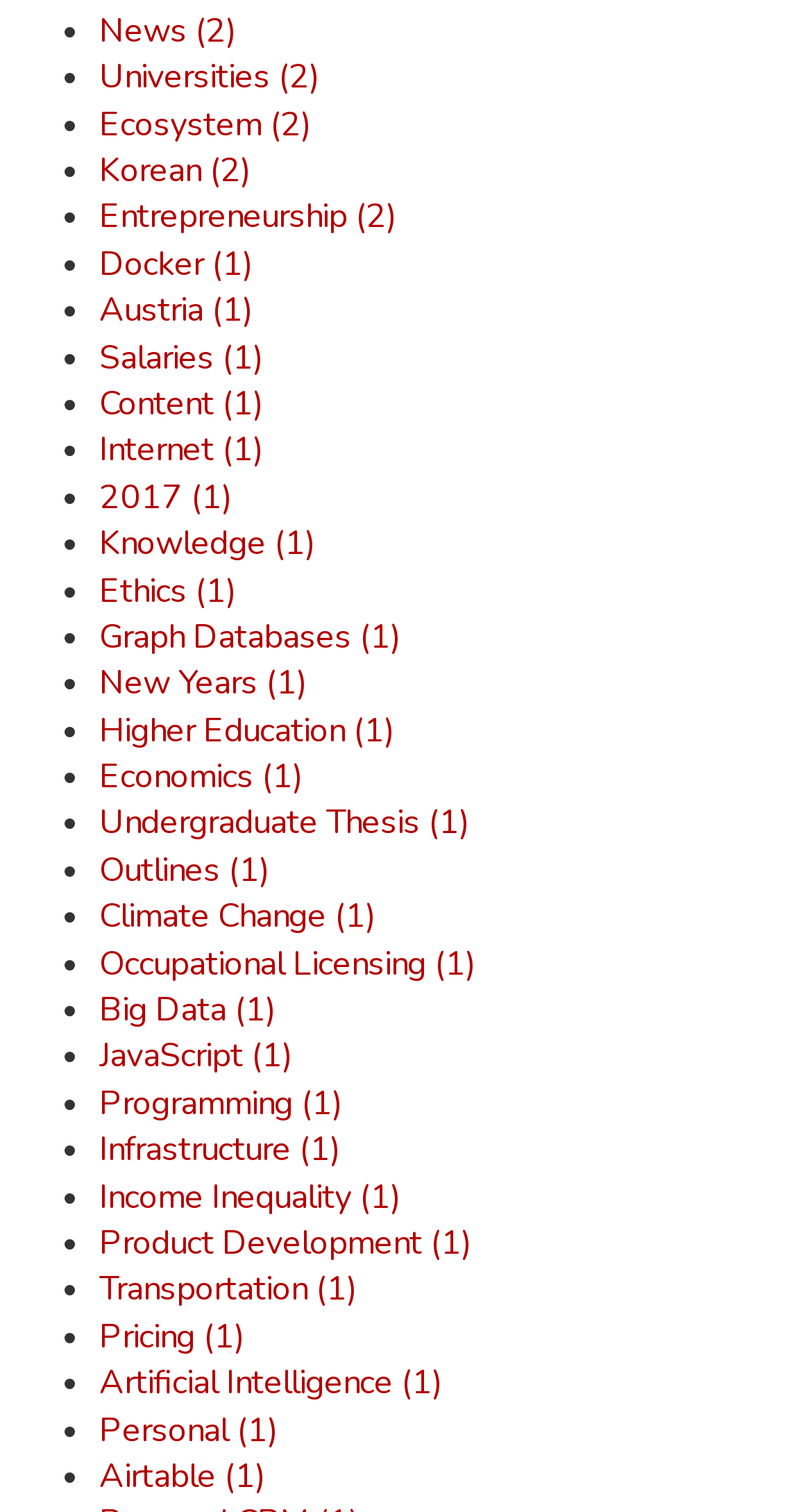Please indicate the bounding box coordinates of the element's region to be clicked to achieve the instruction: "Explore universities". Provide the coordinates as four float numbers between 0 and 1, i.e., [left, top, right, bottom].

[0.123, 0.036, 0.394, 0.066]